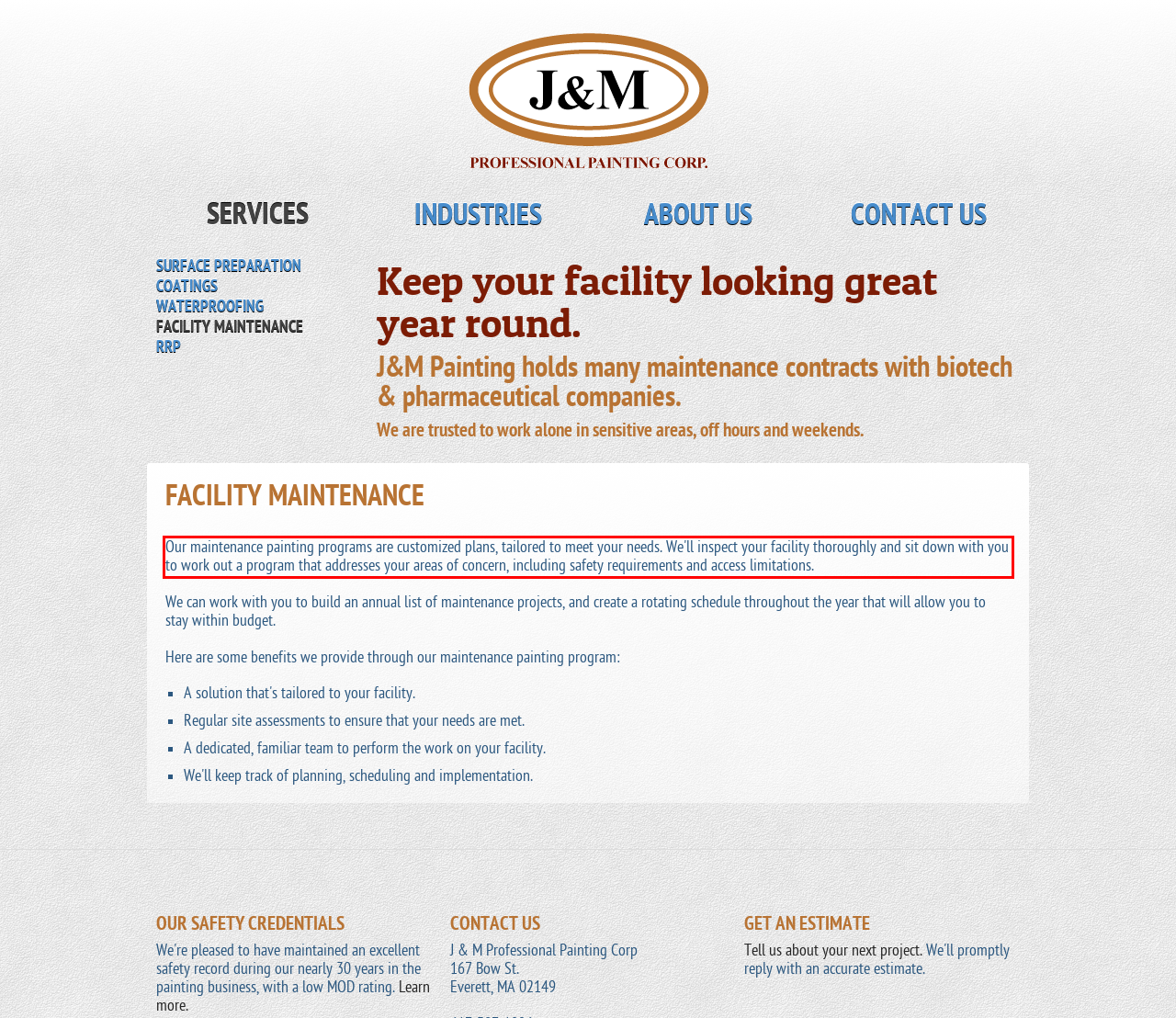Given the screenshot of a webpage, identify the red rectangle bounding box and recognize the text content inside it, generating the extracted text.

Our maintenance painting programs are customized plans, tailored to meet your needs. We'll inspect your facility thoroughly and sit down with you to work out a program that addresses your areas of concern, including safety requirements and access limitations.